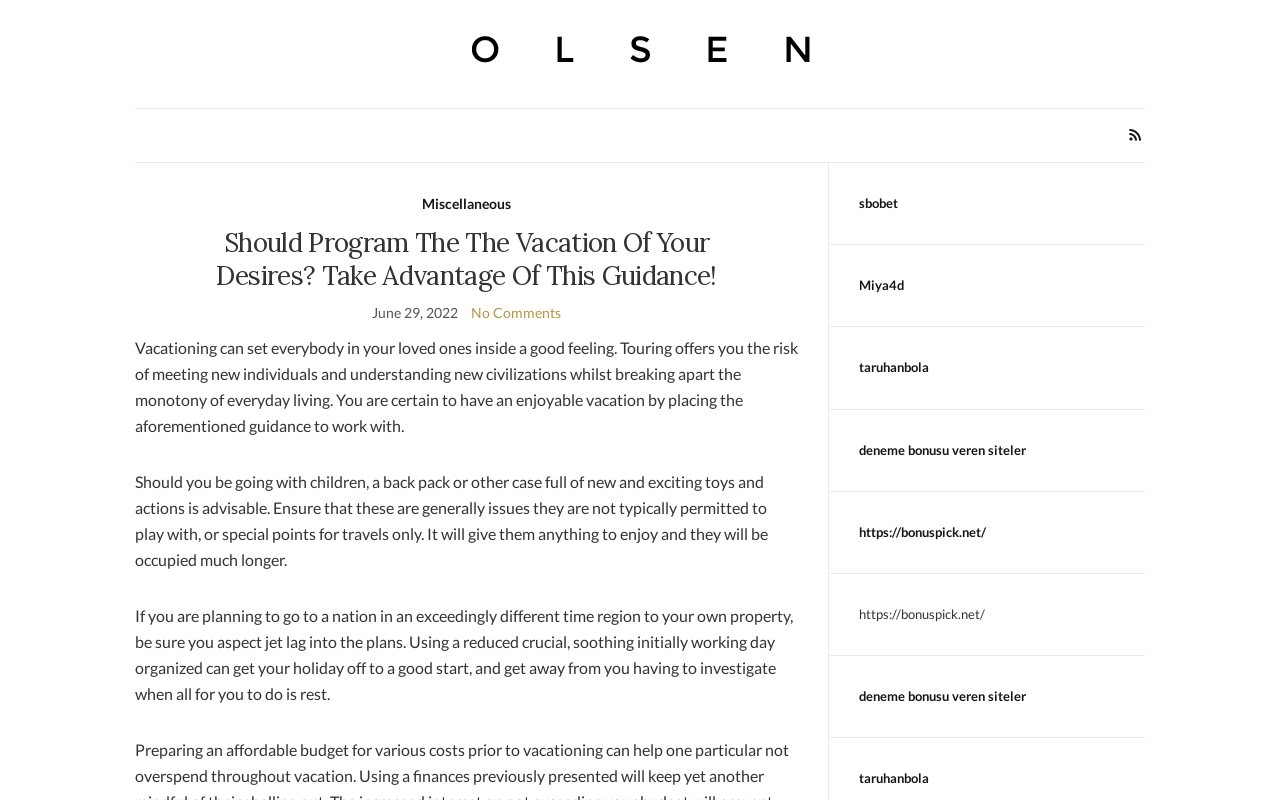Please respond to the question using a single word or phrase:
How many links are provided for external websites?

6